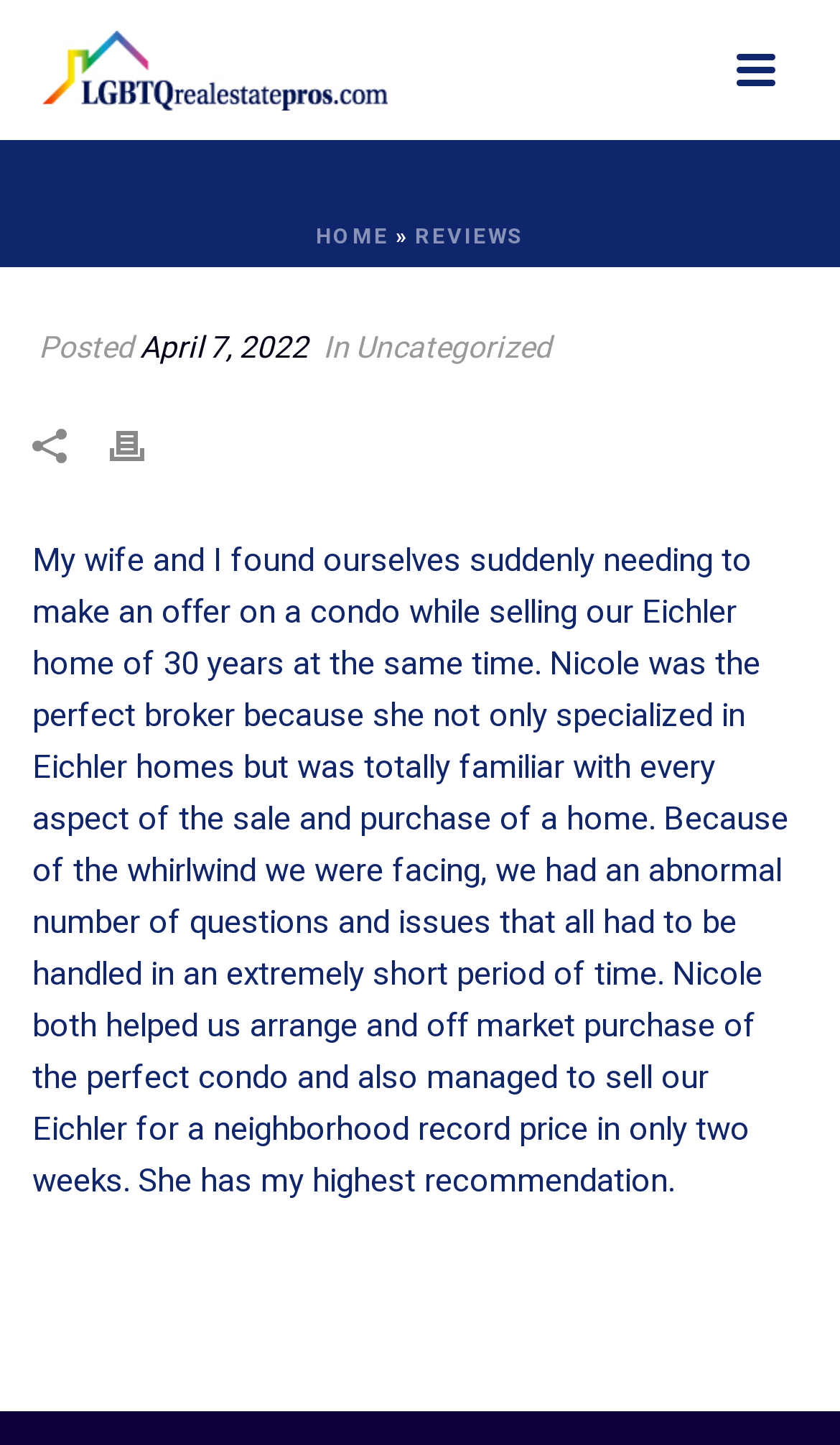What is the date of the blog post?
Answer the question in a detailed and comprehensive manner.

I found the date of the blog post by looking at the time element in the article section, which contains the text 'Posted' followed by the date 'April 7, 2022'.